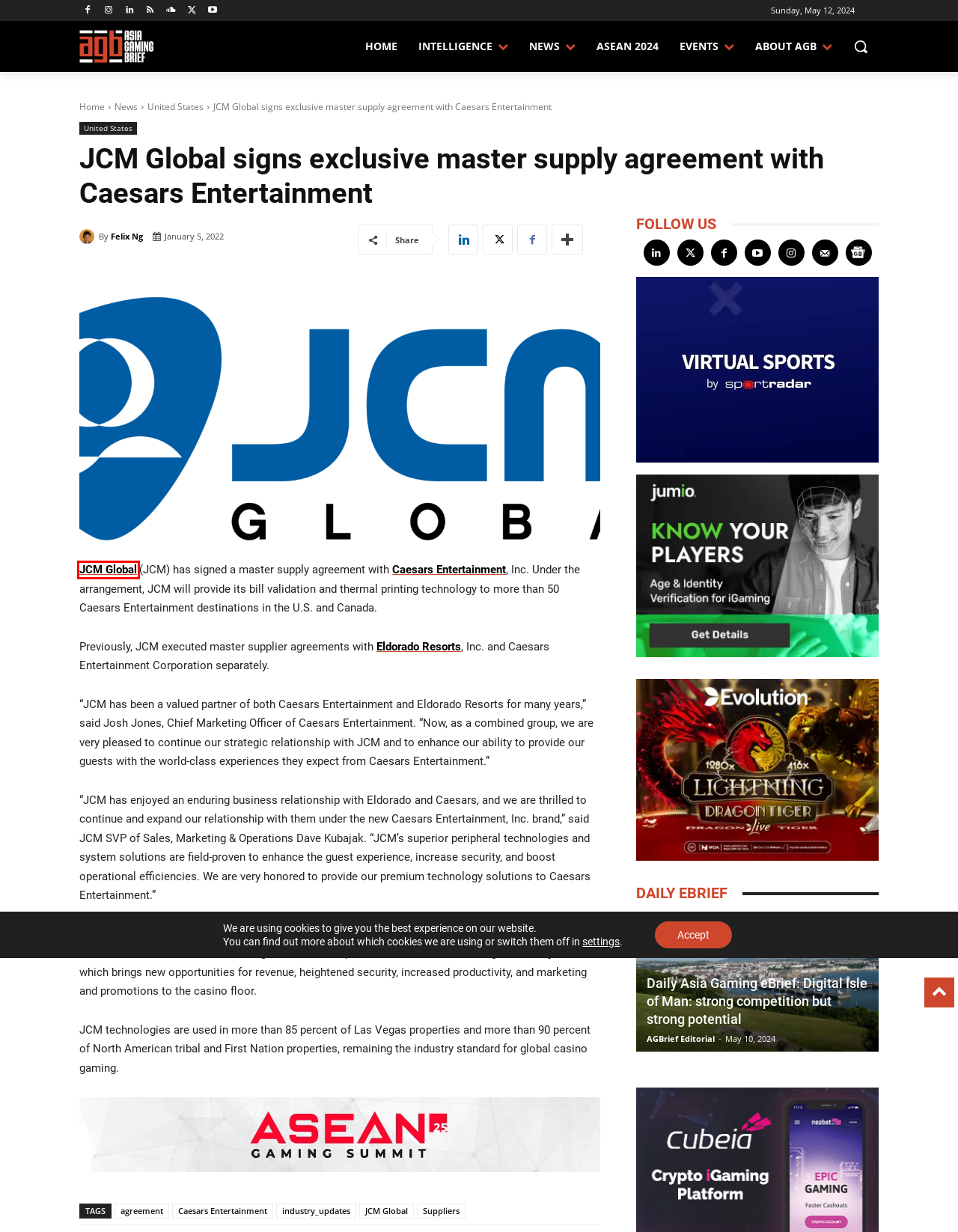You have a screenshot of a webpage with an element surrounded by a red bounding box. Choose the webpage description that best describes the new page after clicking the element inside the red bounding box. Here are the candidates:
A. Luxury Gourmet Inclusive Adult Only Resorts in Riviera Maya, Mexico | El Dorado Spa & Resorts
B. Felix Ng | Asia Gaming News | AGB - Asia Gaming Brief
C. JCM Global
D. Suppliers | AGB - Asia Gaming Brief
E. Asia Gaming News | AGB - Asia Gaming Brief
F. JCM Global | AGB - Asia Gaming Brief
G. United States | Gaming News | AGB - Asia Gaming Brief
H. Caesars Entertainment Hotels, Casinos & Experiences

F